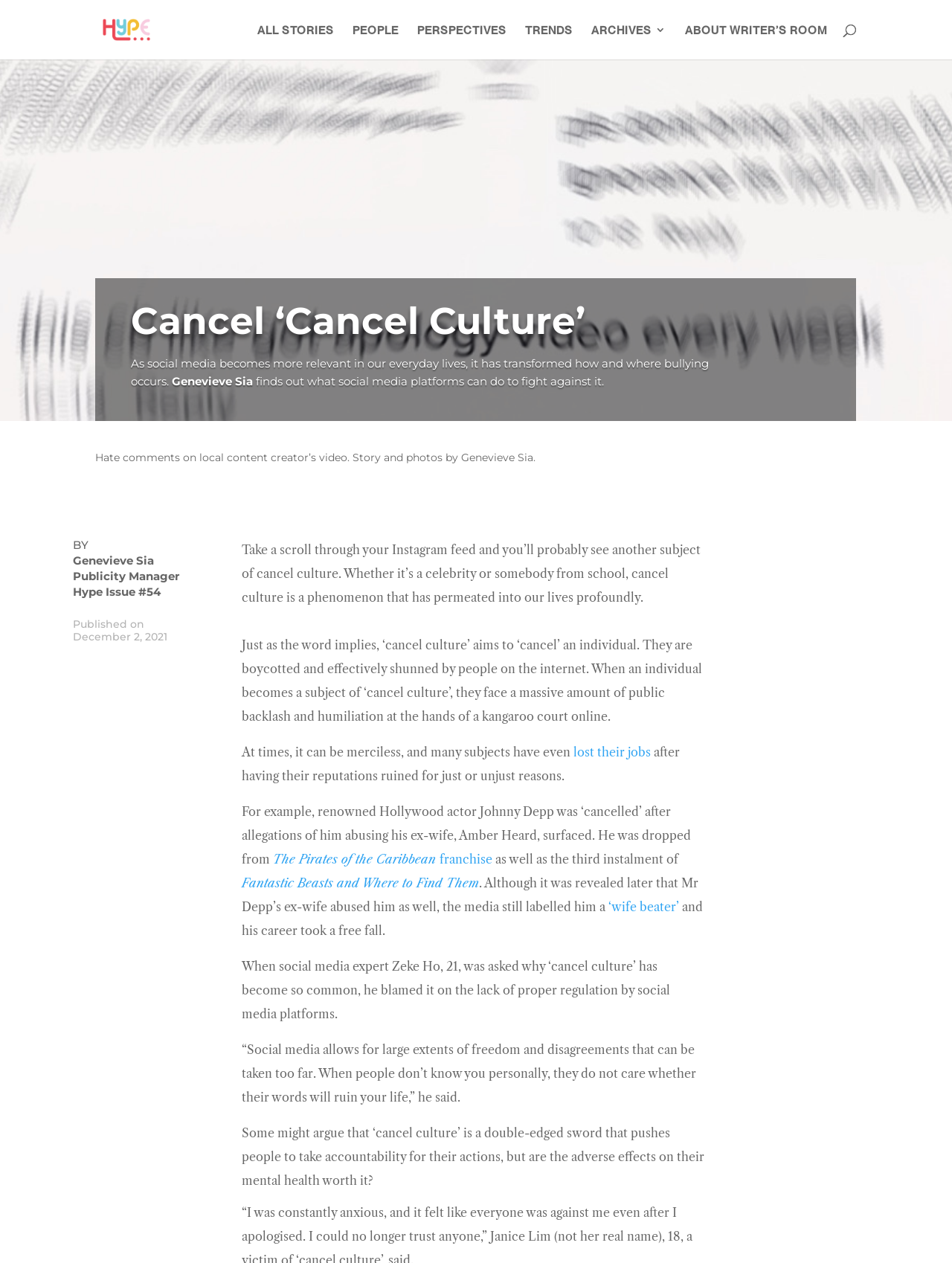Offer a thorough description of the webpage.

This webpage appears to be an article from Hype Singapore, a publication that focuses on people, perspectives, and trends. At the top of the page, there is a navigation menu with links to "ALL STORIES", "PEOPLE", "PERSPECTIVES", "TRENDS", "ARCHIVES 3", and "ABOUT WRITER'S ROOM". Below the navigation menu, there is a search bar that spans across the top of the page.

The main content of the article is divided into several sections. The title "Cancel 'Cancel Culture'" is prominently displayed, followed by a subtitle that reads "As social media becomes more relevant in our everyday lives, it has transformed how and where bullying occurs." The author's name, Genevieve Sia, is mentioned below the subtitle.

The article begins with a story about hate comments on a local content creator's video, accompanied by a photo. The story is followed by a brief introduction to the concept of "cancel culture" and its effects on individuals. The text is divided into several paragraphs, with quotes from a social media expert, Zeke Ho, and examples of celebrities who have been "cancelled" online.

Throughout the article, there are several links to external sources, including "The Pirates of the Caribbean franchise" and "Fantastic Beasts and Where to Find Them". The article concludes with a thought-provoking question about the impact of "cancel culture" on mental health.

At the bottom of the page, there is information about the author, Genevieve Sia, including her title as Publicity Manager and the issue number of the publication, Hype Issue #54. The publication date, December 2, 2021, is also mentioned.